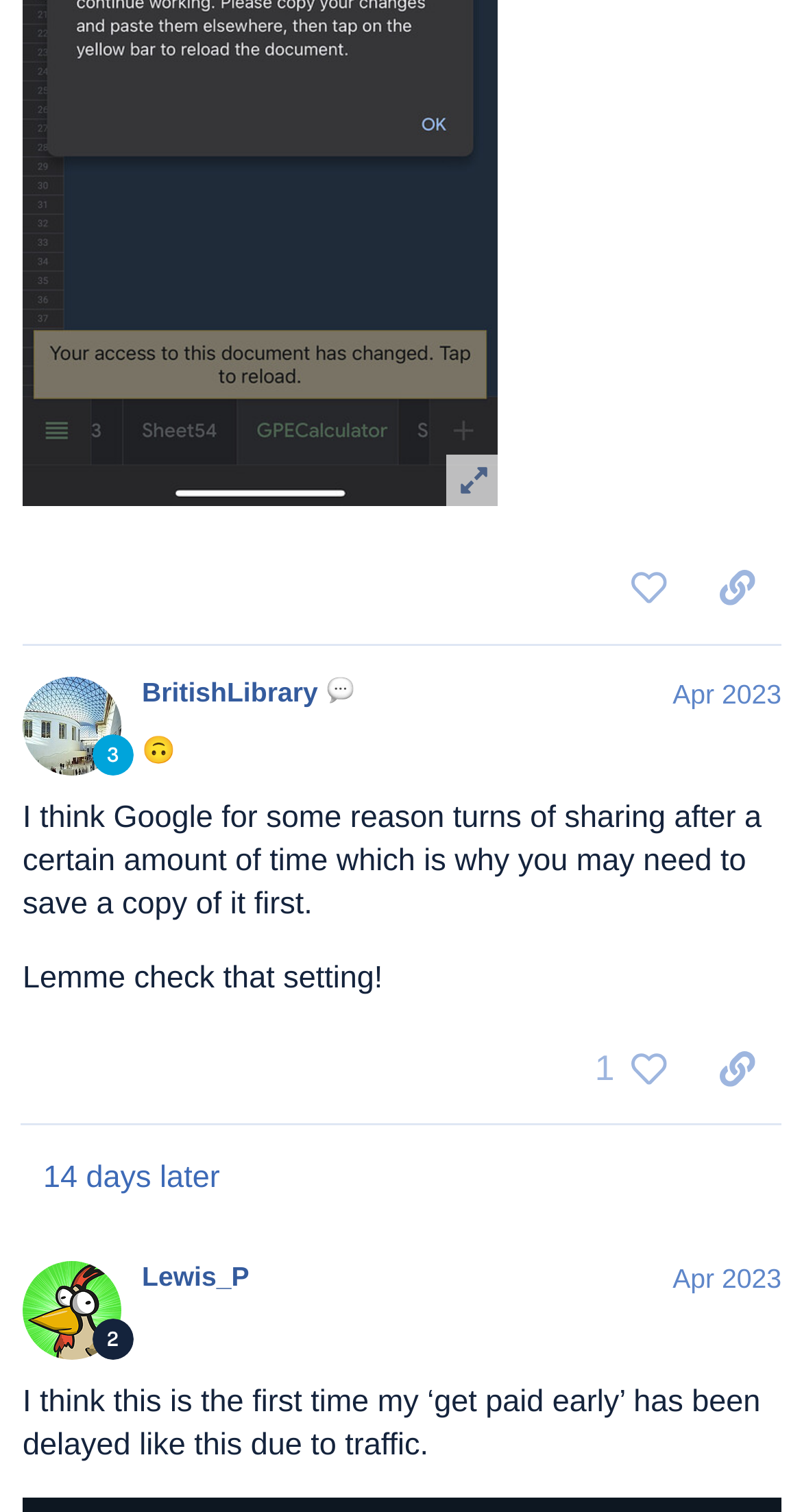Please locate the bounding box coordinates of the element that should be clicked to achieve the given instruction: "Click the 'Please sign up or log in to like this post' button".

[0.766, 0.58, 0.864, 0.63]